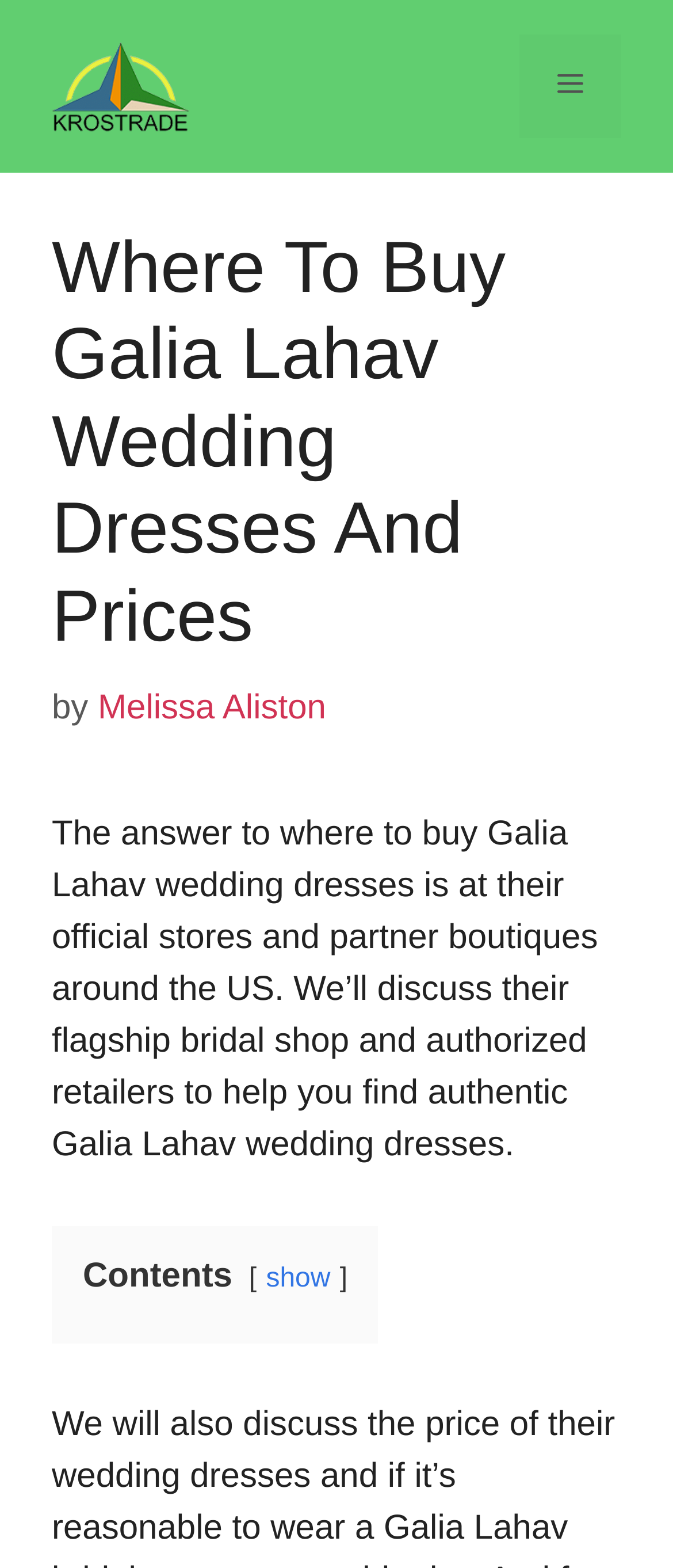Please examine the image and answer the question with a detailed explanation:
What is the section below the heading about?

I found the answer by looking at the static text element that says 'Contents', which is located below the heading element and appears to be a section title.